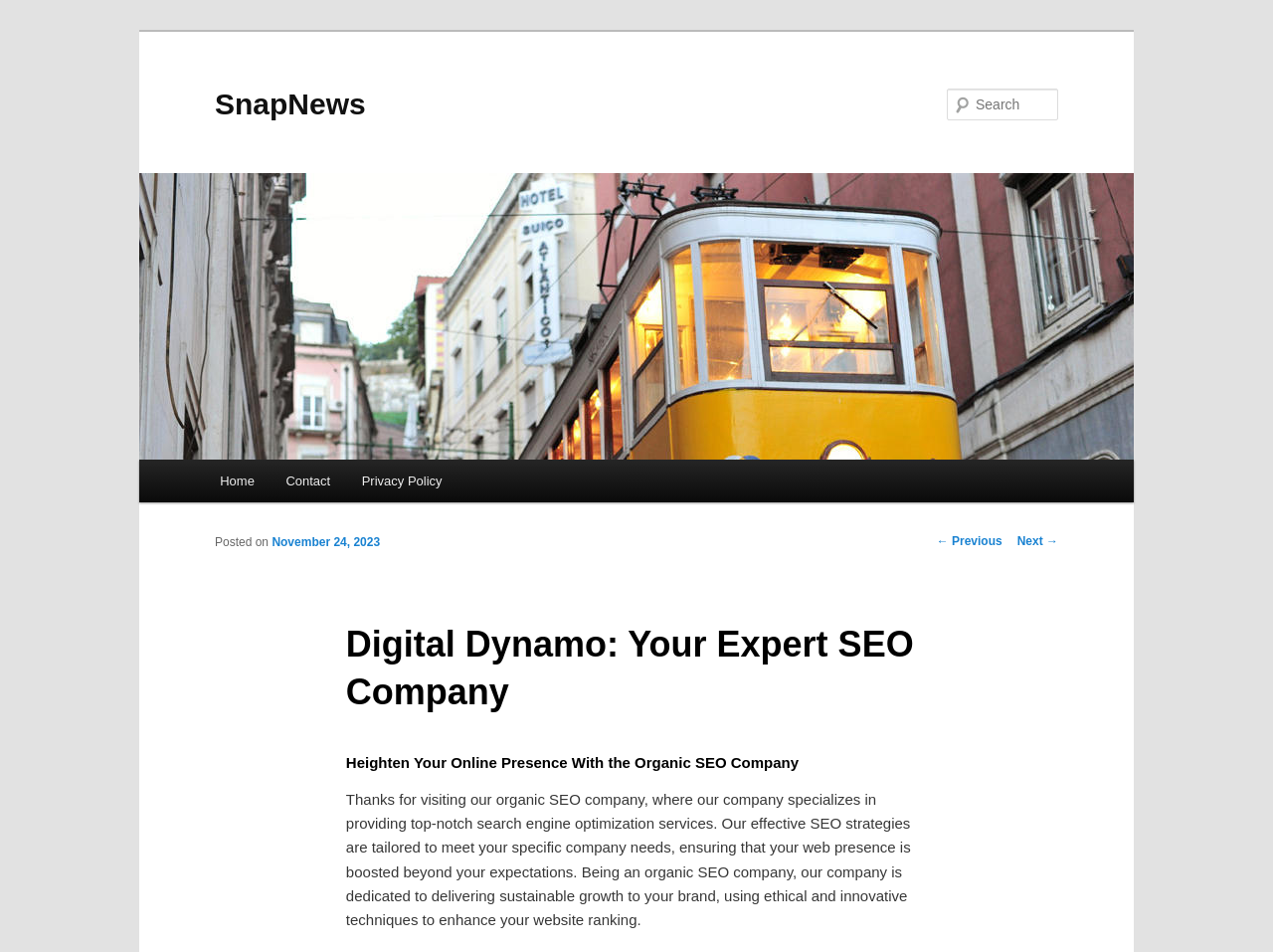Determine the bounding box coordinates for the clickable element to execute this instruction: "Click the 'Agenda' link". Provide the coordinates as four float numbers between 0 and 1, i.e., [left, top, right, bottom].

None